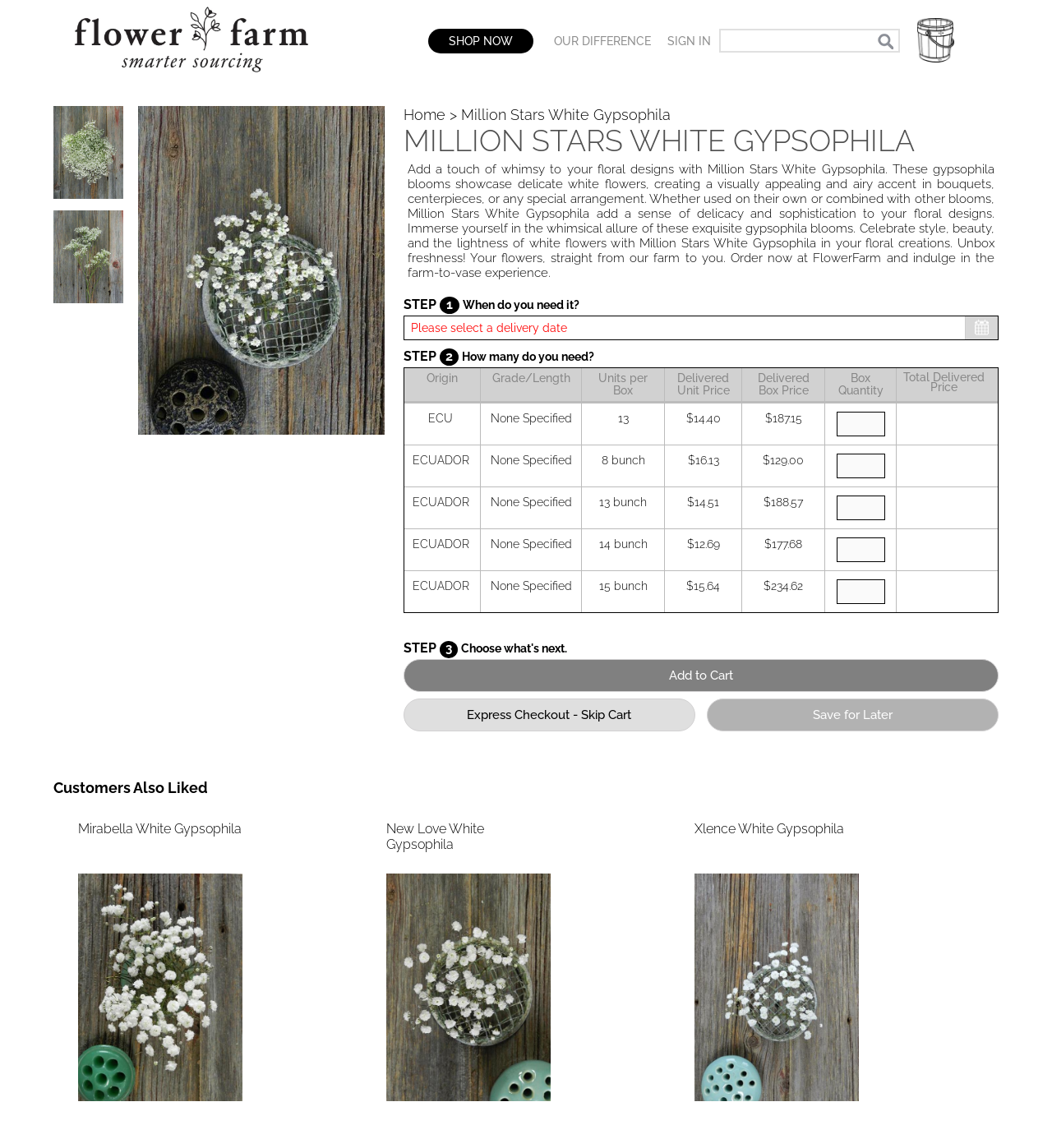Please determine the bounding box coordinates of the element to click on in order to accomplish the following task: "Add to cart". Ensure the coordinates are four float numbers ranging from 0 to 1, i.e., [left, top, right, bottom].

[0.383, 0.574, 0.949, 0.603]